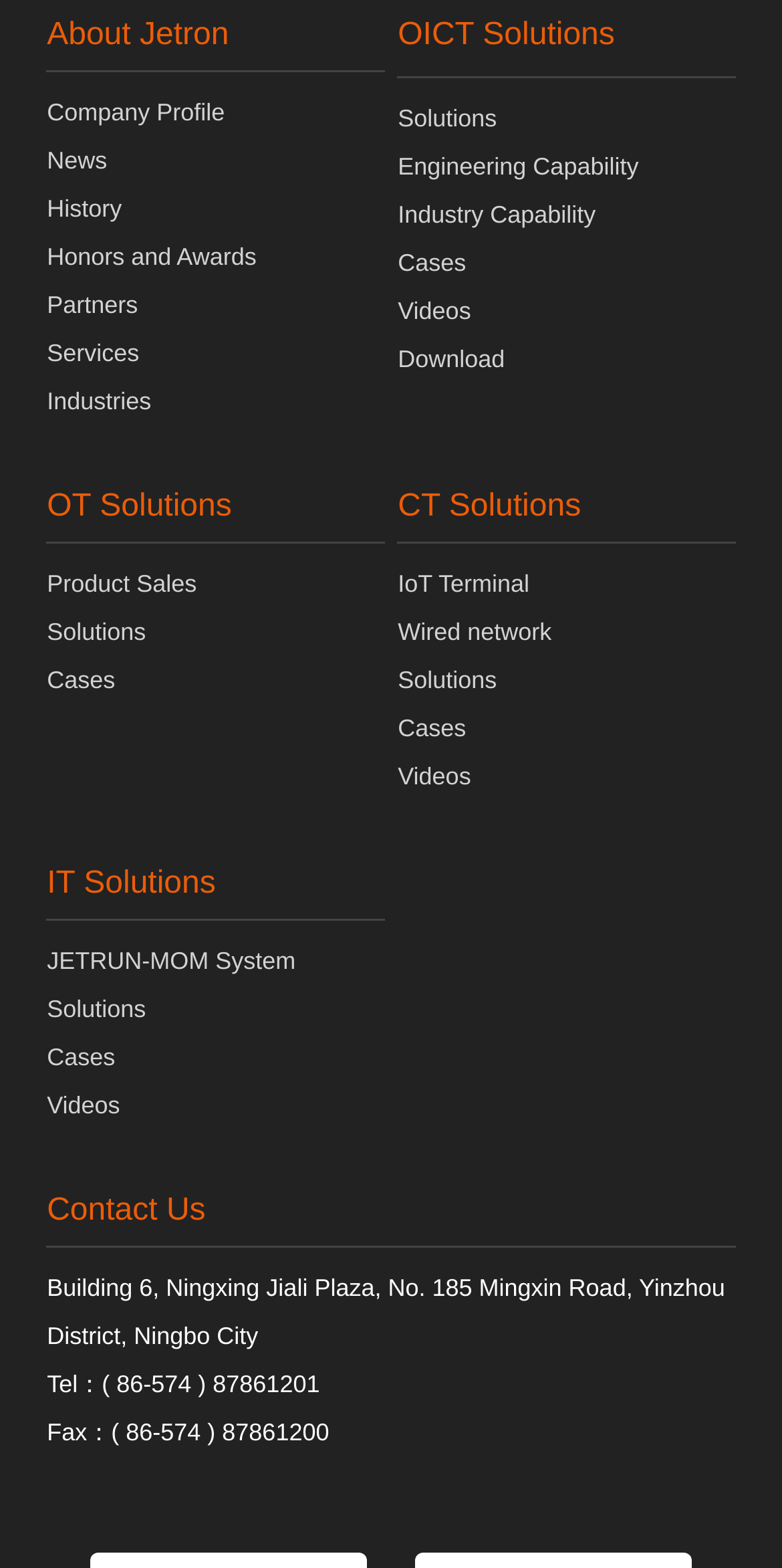Using the elements shown in the image, answer the question comprehensively: How many links are there under 'OICT Solutions'?

There are six links under 'OICT Solutions', which are 'Solutions', 'Engineering Capability', 'Industry Capability', 'Cases', 'Videos', and 'Download'.